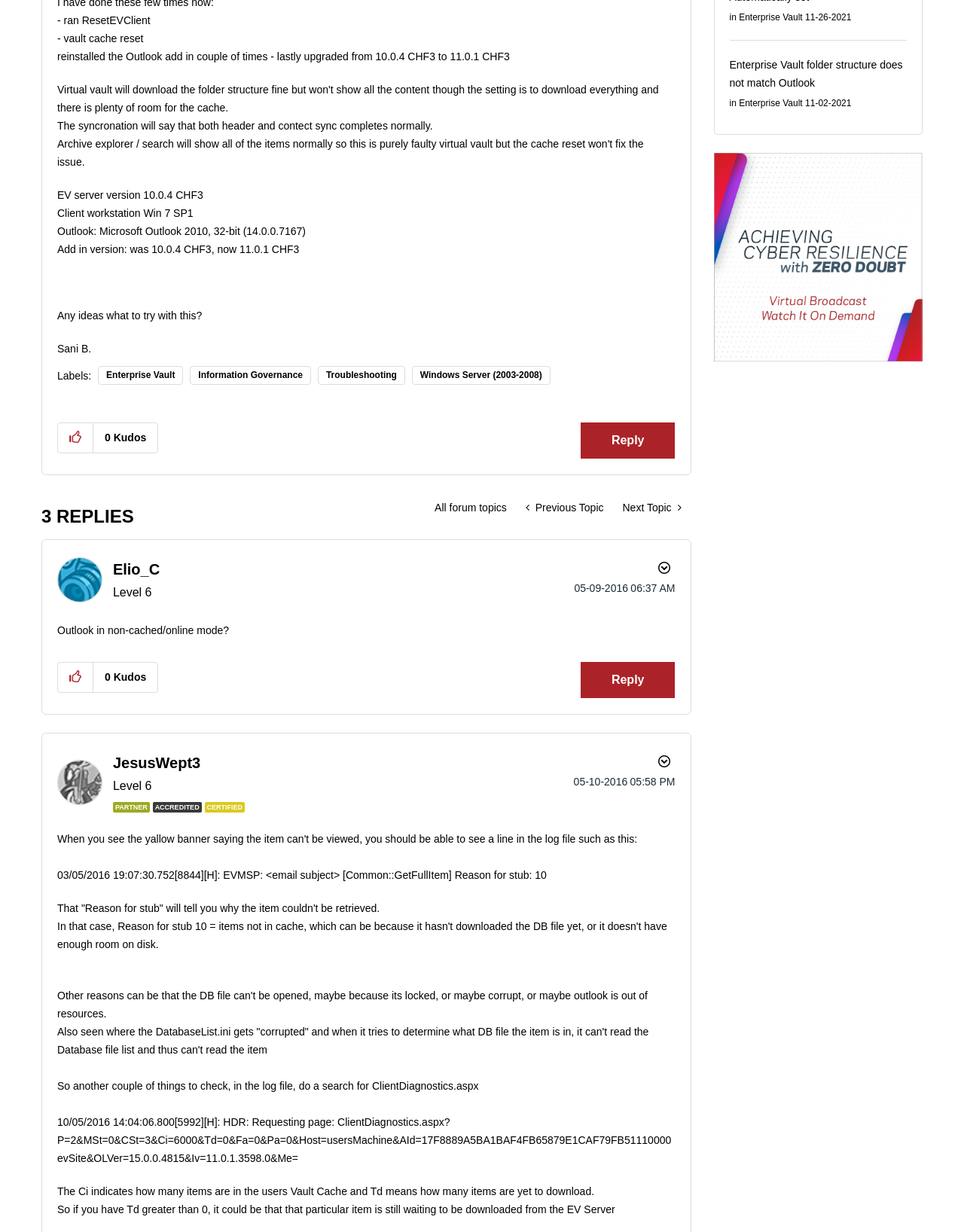Determine the bounding box coordinates (top-left x, top-left y, bottom-right x, bottom-right y) of the UI element described in the following text: Information Governance

[0.197, 0.297, 0.323, 0.312]